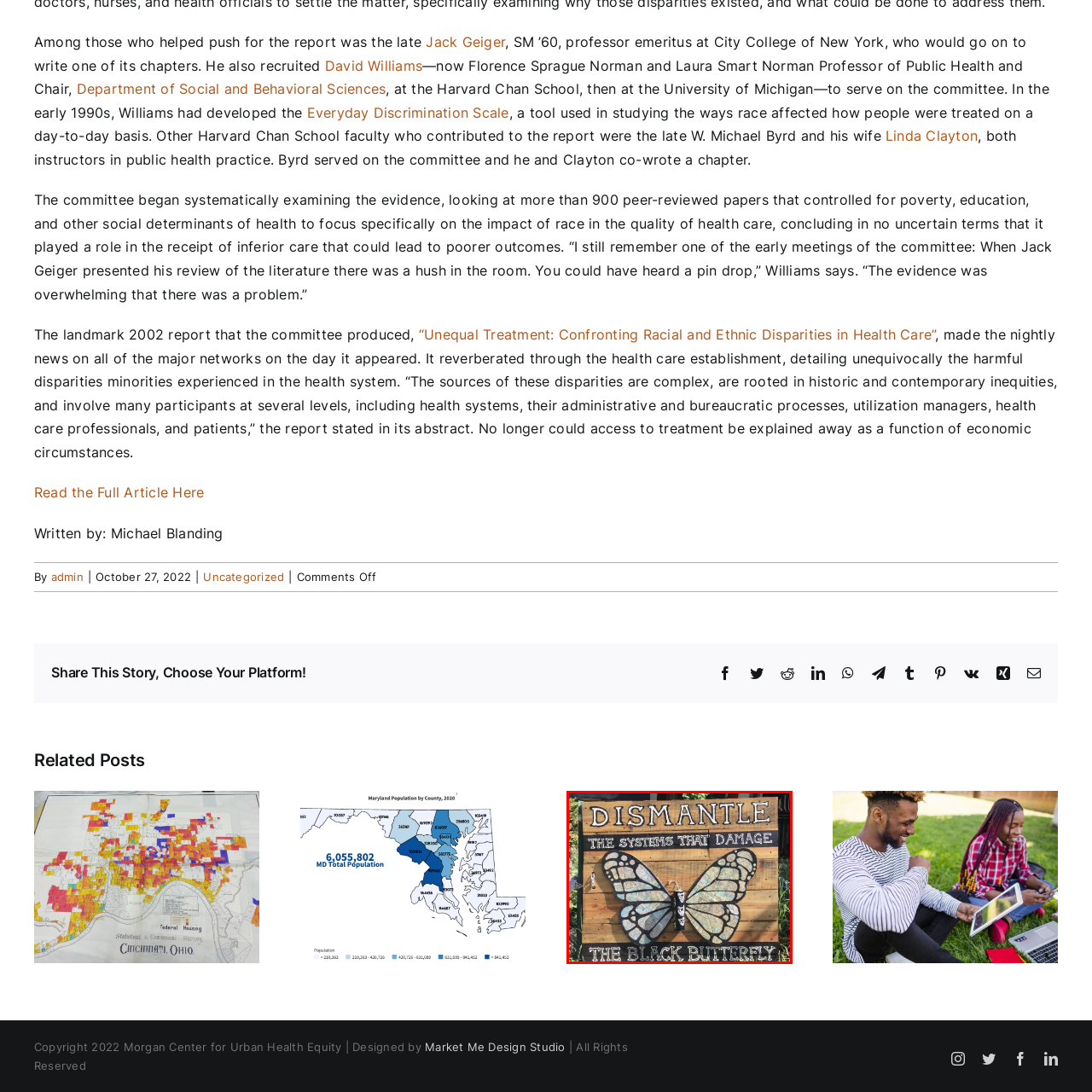Write a thorough description of the contents of the image marked by the red outline.

The image features a striking wooden sign that reads "DISMANTLE THE SYSTEMS THAT DAMAGE" above an artistically crafted depiction of a butterfly, centered in the design. The butterfly is adorned with intricate patterns and vibrant colors, symbolizing transformation and resilience. Below the butterfly, the words "THE BLACK BUTTERFLY" are prominently displayed, emphasizing a specific cultural and social significance. This artwork conveys a powerful message about dismantling systemic issues that adversely affect marginalized communities, particularly in the context of health equity and social justice. The imagery of the butterfly represents hope and change amidst challenges, inviting viewers to reflect on the importance of addressing and improving societal systems.